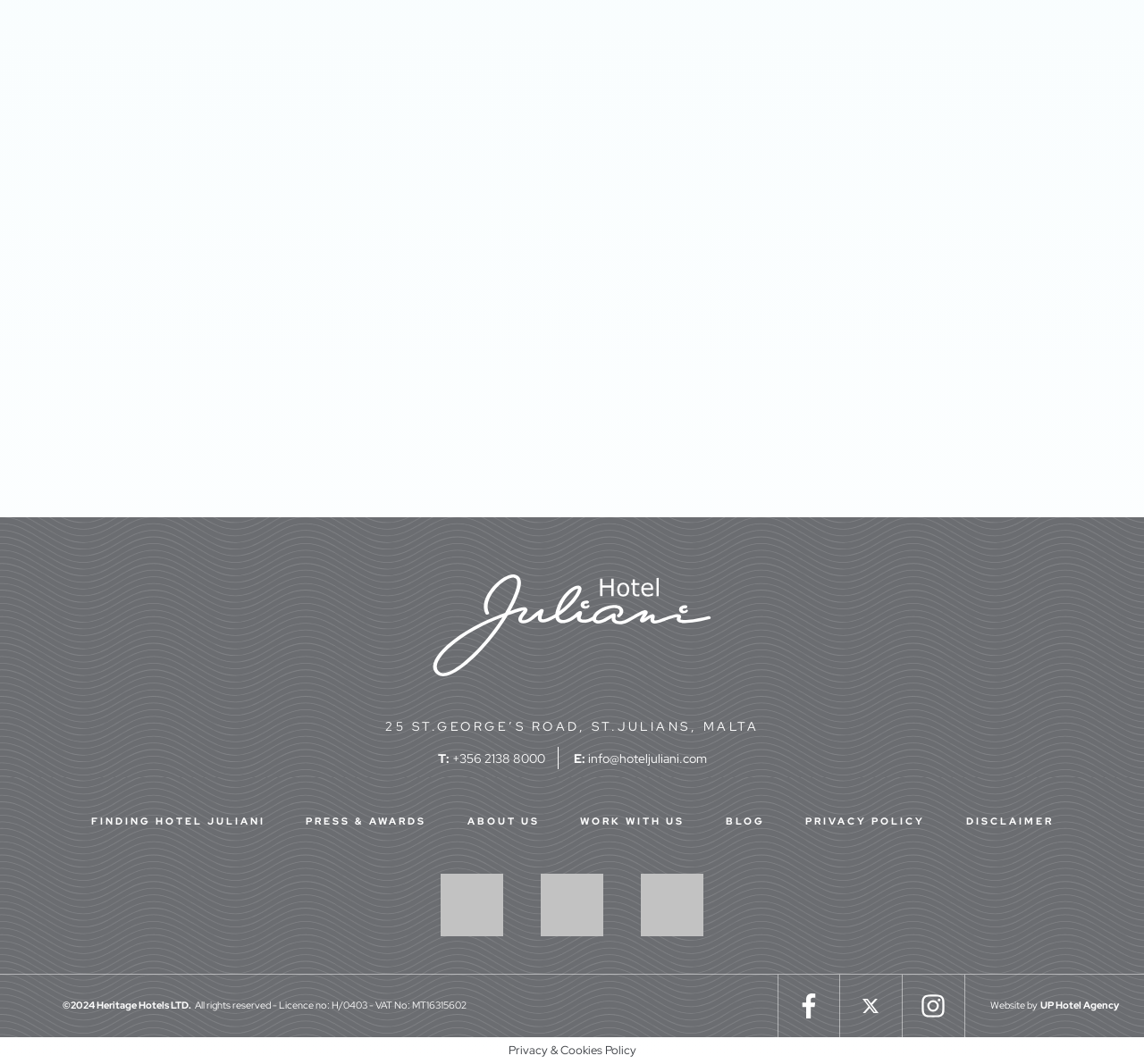Find the bounding box coordinates for the element described here: "Disclaimer".

[0.826, 0.766, 0.938, 0.777]